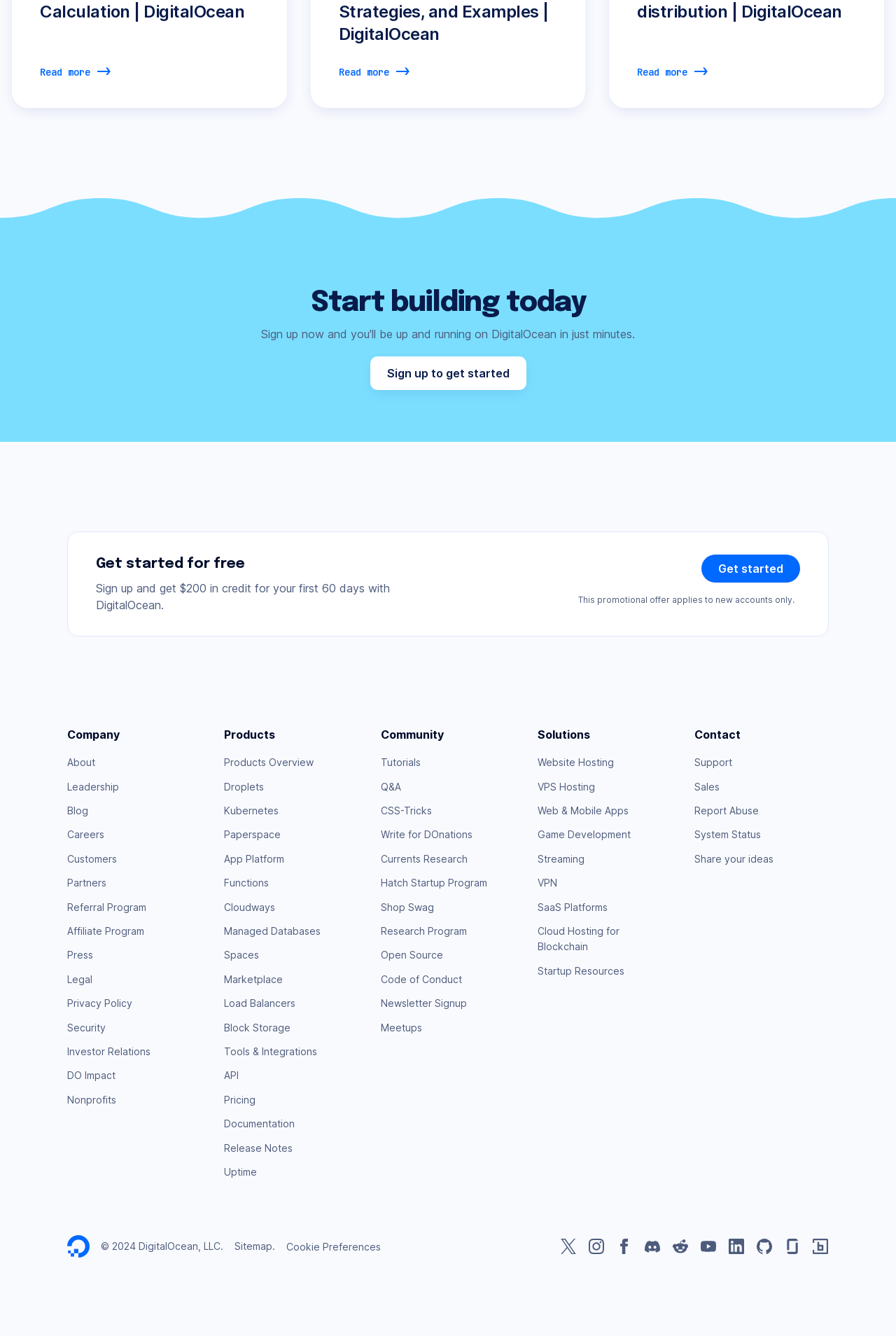Provide a thorough and detailed response to the question by examining the image: 
What is the 'Hatch Startup Program' link related to?

This question can be answered by looking at the link element with the text 'Hatch Startup Program' which is located at [0.425, 0.656, 0.544, 0.665]. This link is located under the 'Community' heading, and near the 'Startup Resources' link, suggesting that it is related to resources for startups.